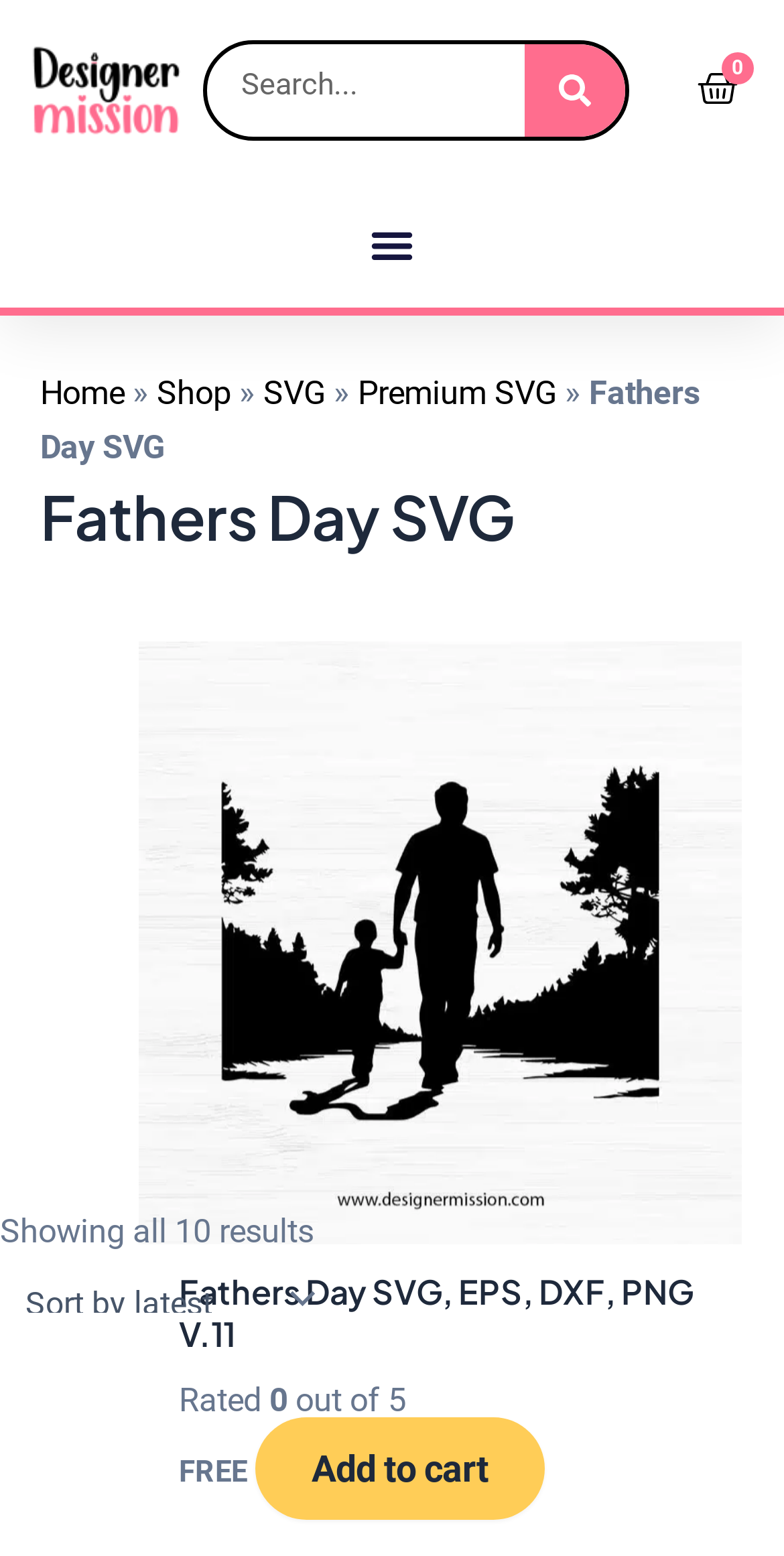Provide a thorough description of this webpage.

This webpage is a product page for a Fathers Day SVG collection, specifically designed for crafters who work with Cricut, Silhouette, and other cutting machines that support SVG, EPS, PNG, and DXF file types.

At the top left corner, there is a logo image, accompanied by a search bar with a search button on the right. The search bar is quite wide, taking up about half of the screen width. On the top right corner, there are two small images, possibly icons.

Below the search bar, there is a menu toggle button, which when expanded, reveals a menu with links to "Home", "Shop", "SVG", "Premium SVG", and other categories. The menu is divided into sections, with "»" symbols separating the categories.

The main content of the page is a product listing, with a heading "Fathers Day SVG" at the top. There are 10 results shown, with each result displaying a product image, product name, rating, and a "FREE" label. The product names are links, and some of them have additional information, such as "Fathers Day SVG, EPS, DXF, PNG V.11". The ratings are displayed as text, with the number of stars not explicitly shown.

At the bottom of the page, there is a combobox for sorting the products by shop order, and a link to show all 10 results. The products are arranged in a vertical list, with each product taking up a significant portion of the screen width.